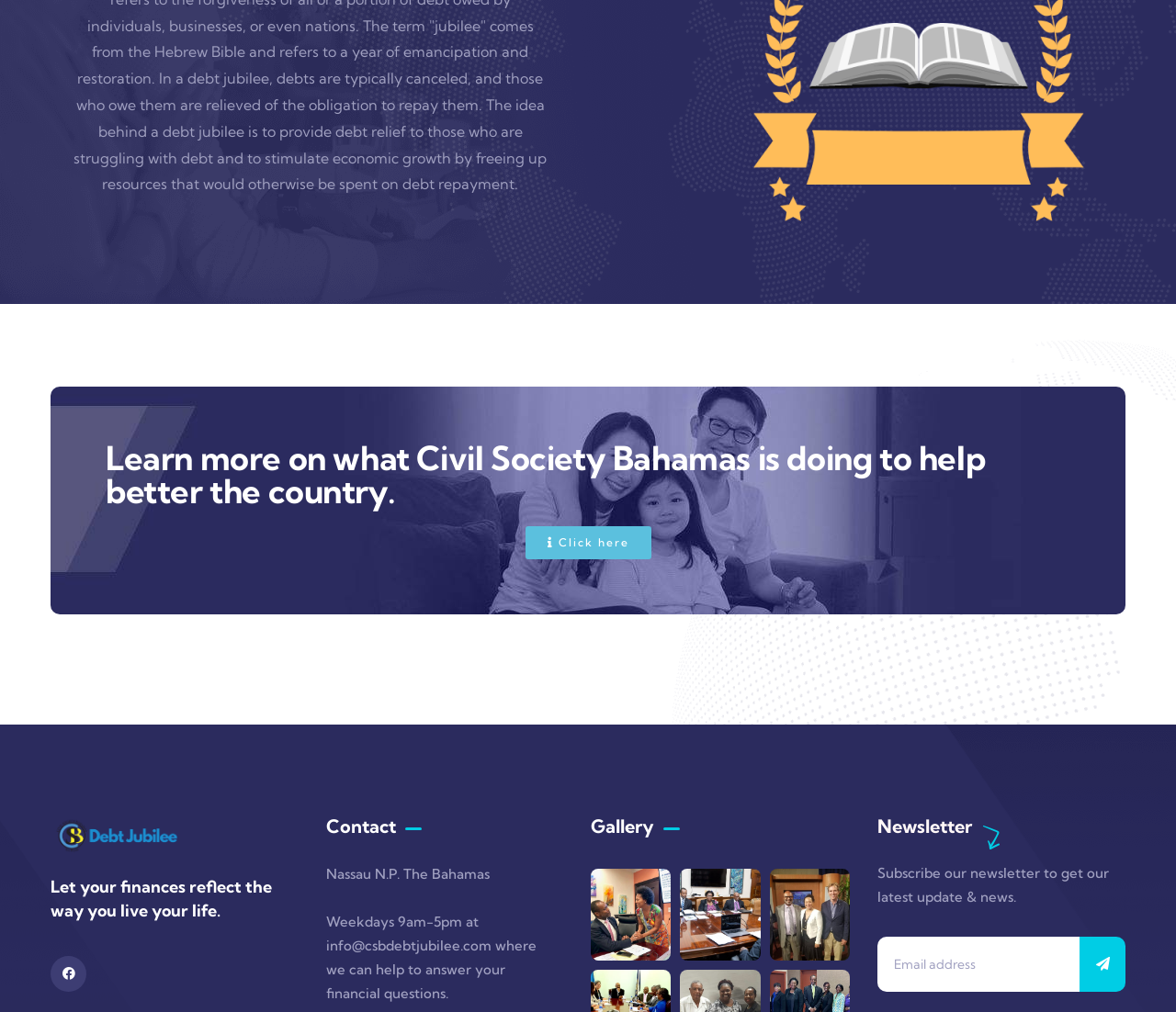What is the organization's name?
Provide a fully detailed and comprehensive answer to the question.

The organization's name can be inferred from the heading 'Learn more on what Civil Society Bahamas is doing to help better the country.' at the top of the page, which suggests that the webpage is about Civil Society Bahamas.